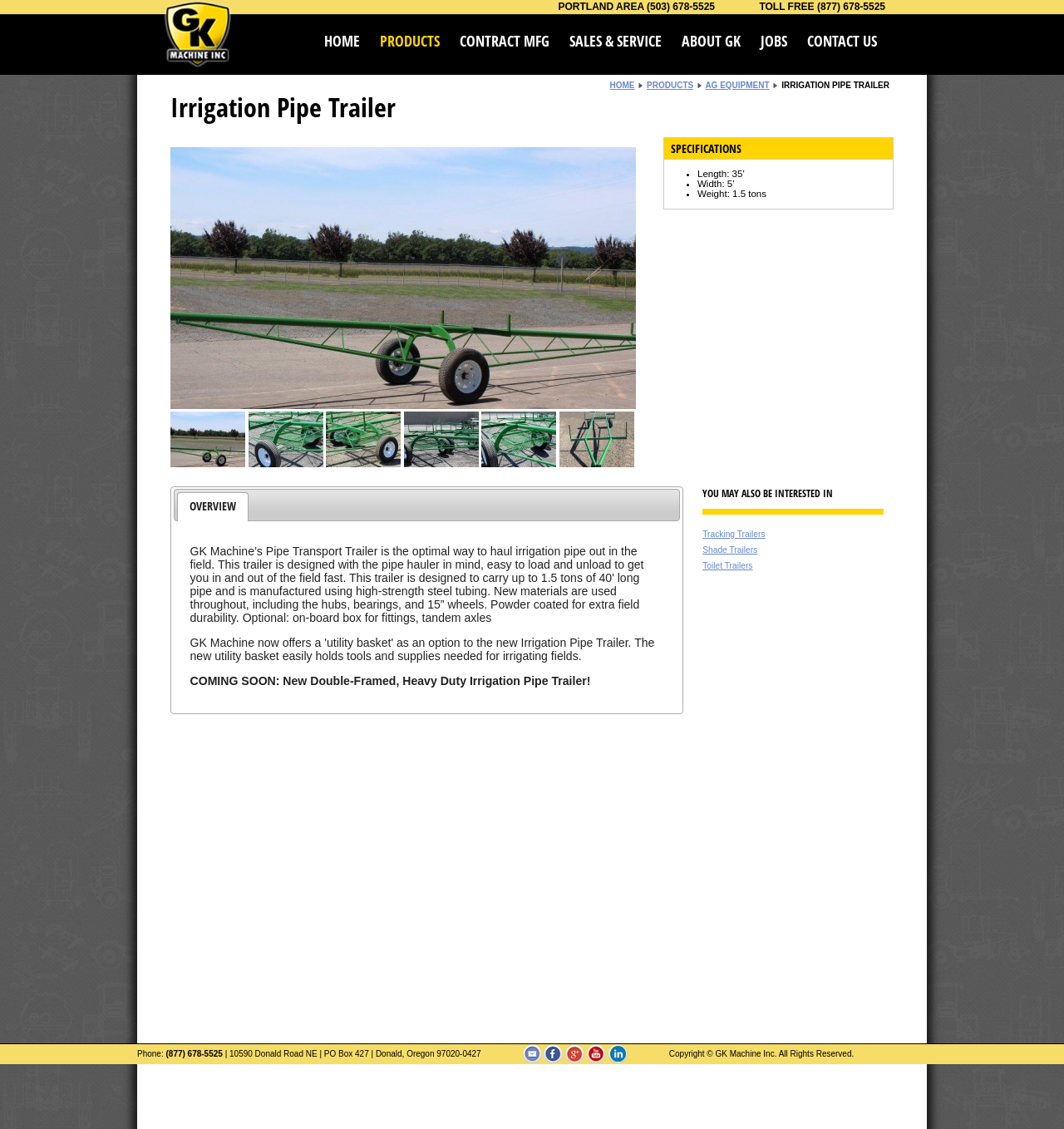Based on the image, give a detailed response to the question: What is the name of the product being showcased?

The name of the product can be found in the heading 'Irrigation Pipe Trailer' and also in the text 'IRRIGATION PIPE TRAILER'.